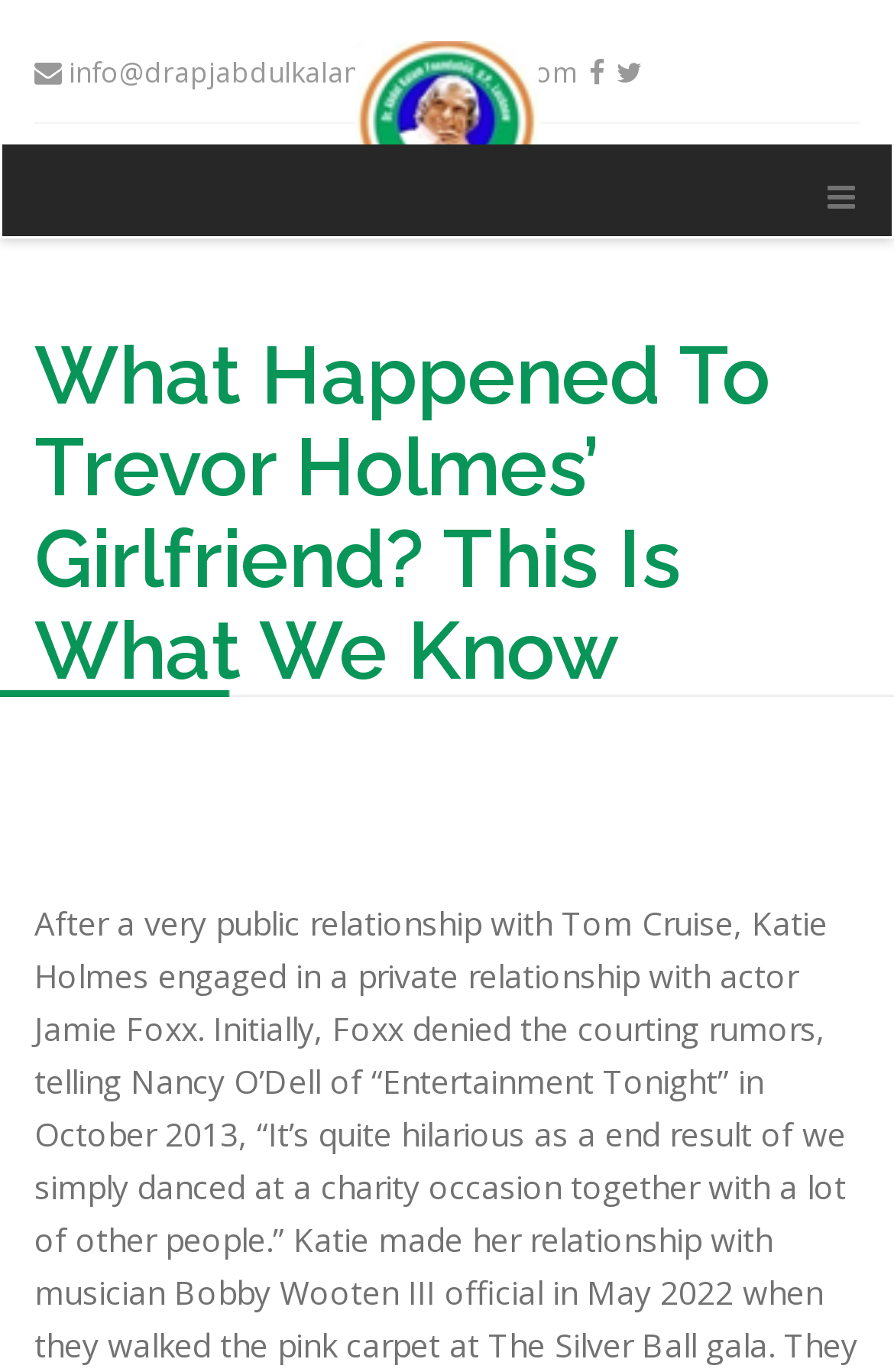Extract the primary header of the webpage and generate its text.

What Happened To Trevor Holmes’ Girlfriend? This Is What We Know